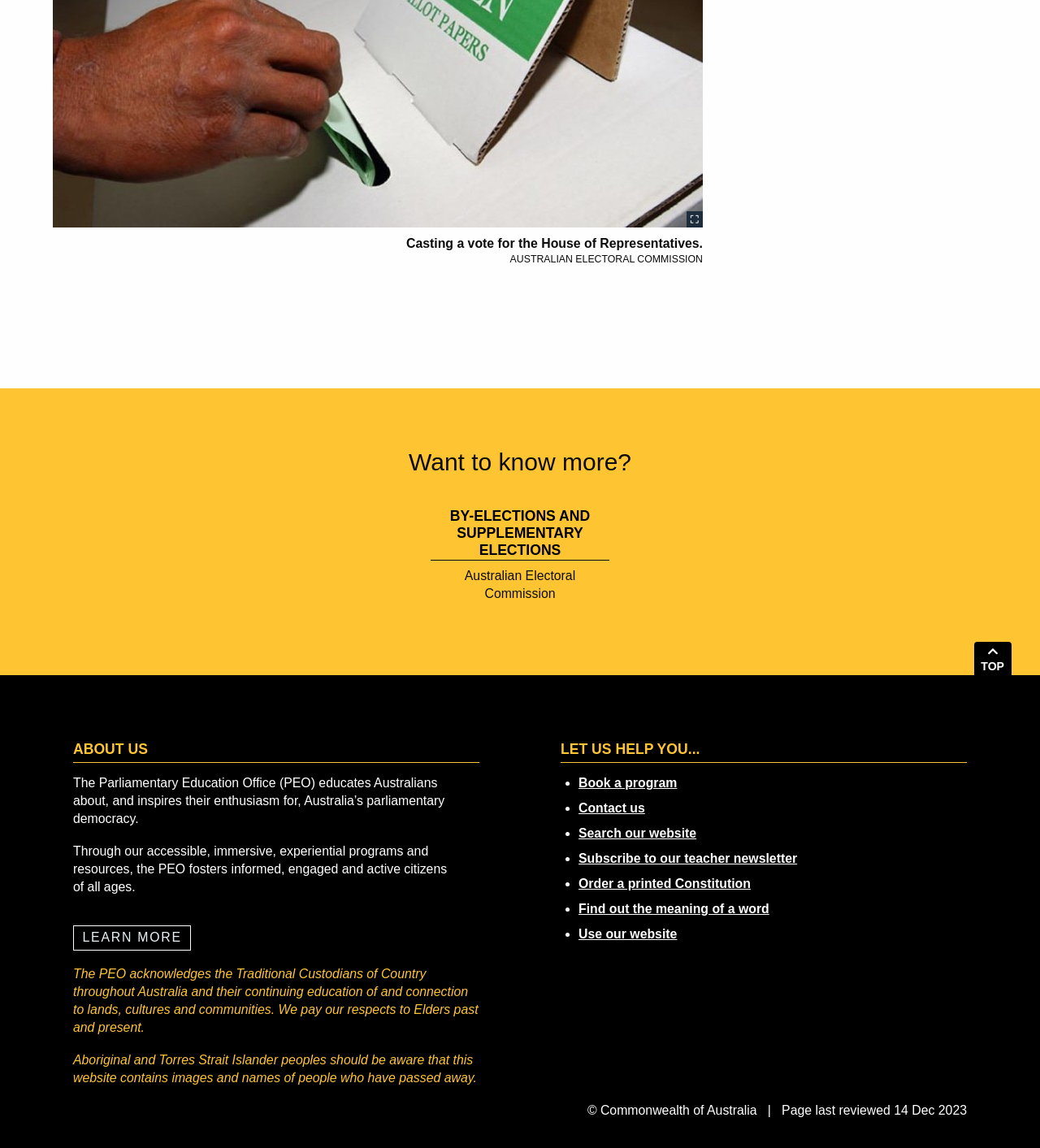Using the description: "Contact us", identify the bounding box of the corresponding UI element in the screenshot.

[0.556, 0.698, 0.62, 0.71]